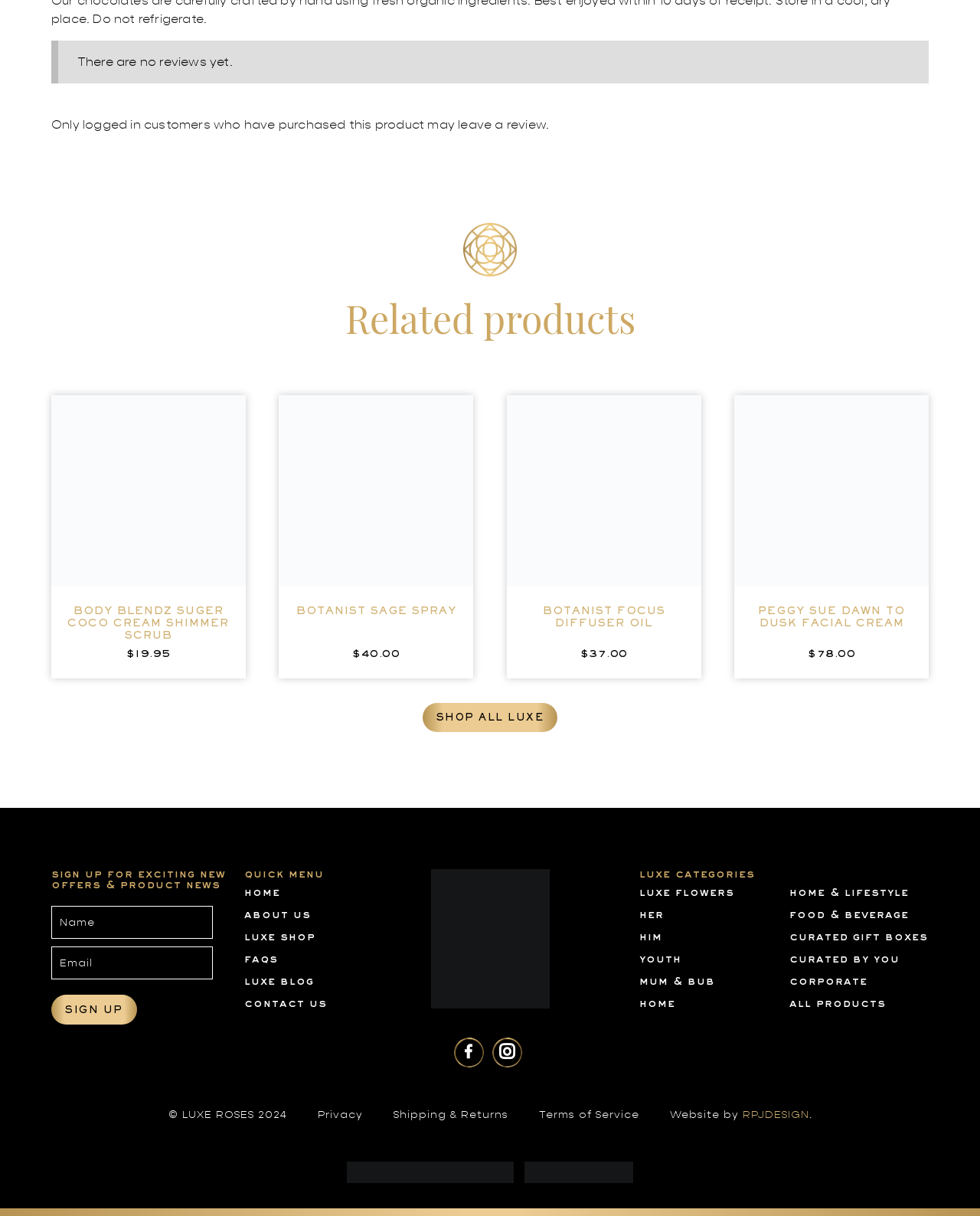Please specify the bounding box coordinates of the clickable region necessary for completing the following instruction: "Click on the link to read the article 'Sprint’s Samsung Galaxy S6 and S6 Edge getting a new firmware upgrade'". The coordinates must consist of four float numbers between 0 and 1, i.e., [left, top, right, bottom].

None